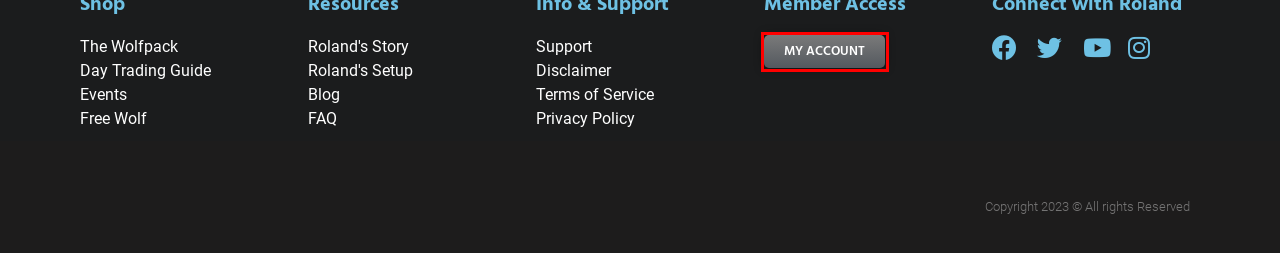You are looking at a webpage screenshot with a red bounding box around an element. Pick the description that best matches the new webpage after interacting with the element in the red bounding box. The possible descriptions are:
A. Free Wolf - Wolf Trades
B. Disclaimer - Wolf Trades
C. Wolf Trading - A Day Trading Guide - Wolf Trades
D. Privacy Policy - Wolf Trades
E. Support - Wolf Trades
F. Bootcamps - Wolf Trades
G. Login - Wolf Trades
H. Wolfpack - Wolf Trades

G